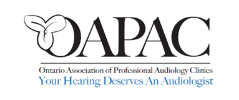What is the tagline of OAPAC?
Give a one-word or short phrase answer based on the image.

Your Hearing Deserves An Audiologist